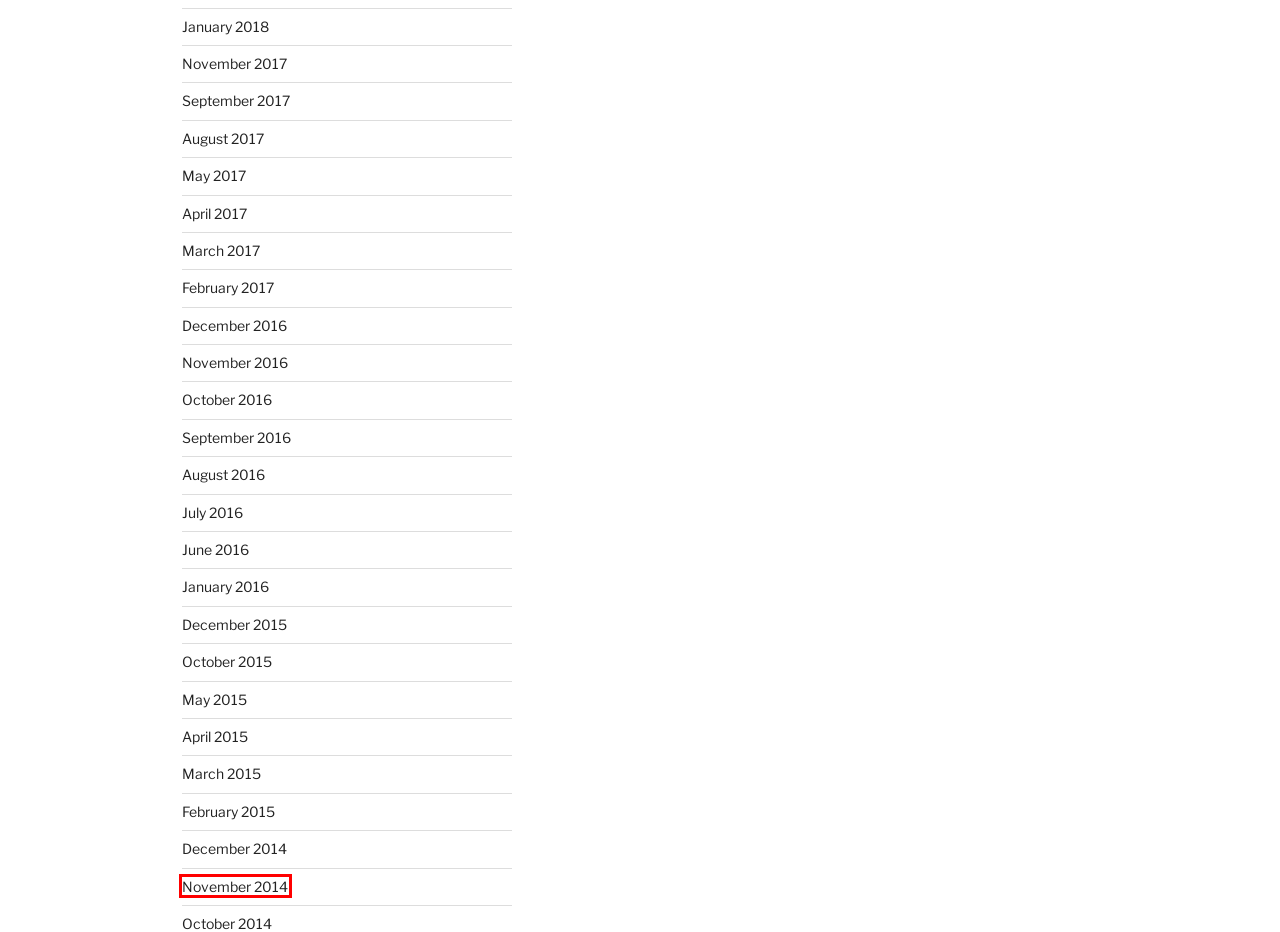Given a screenshot of a webpage with a red bounding box highlighting a UI element, choose the description that best corresponds to the new webpage after clicking the element within the red bounding box. Here are your options:
A. December 2014 – 2Time Labs
B. October 2015 – 2Time Labs
C. September 2017 – 2Time Labs
D. January 2016 – 2Time Labs
E. March 2017 – 2Time Labs
F. November 2014 – 2Time Labs
G. November 2017 – 2Time Labs
H. February 2015 – 2Time Labs

F